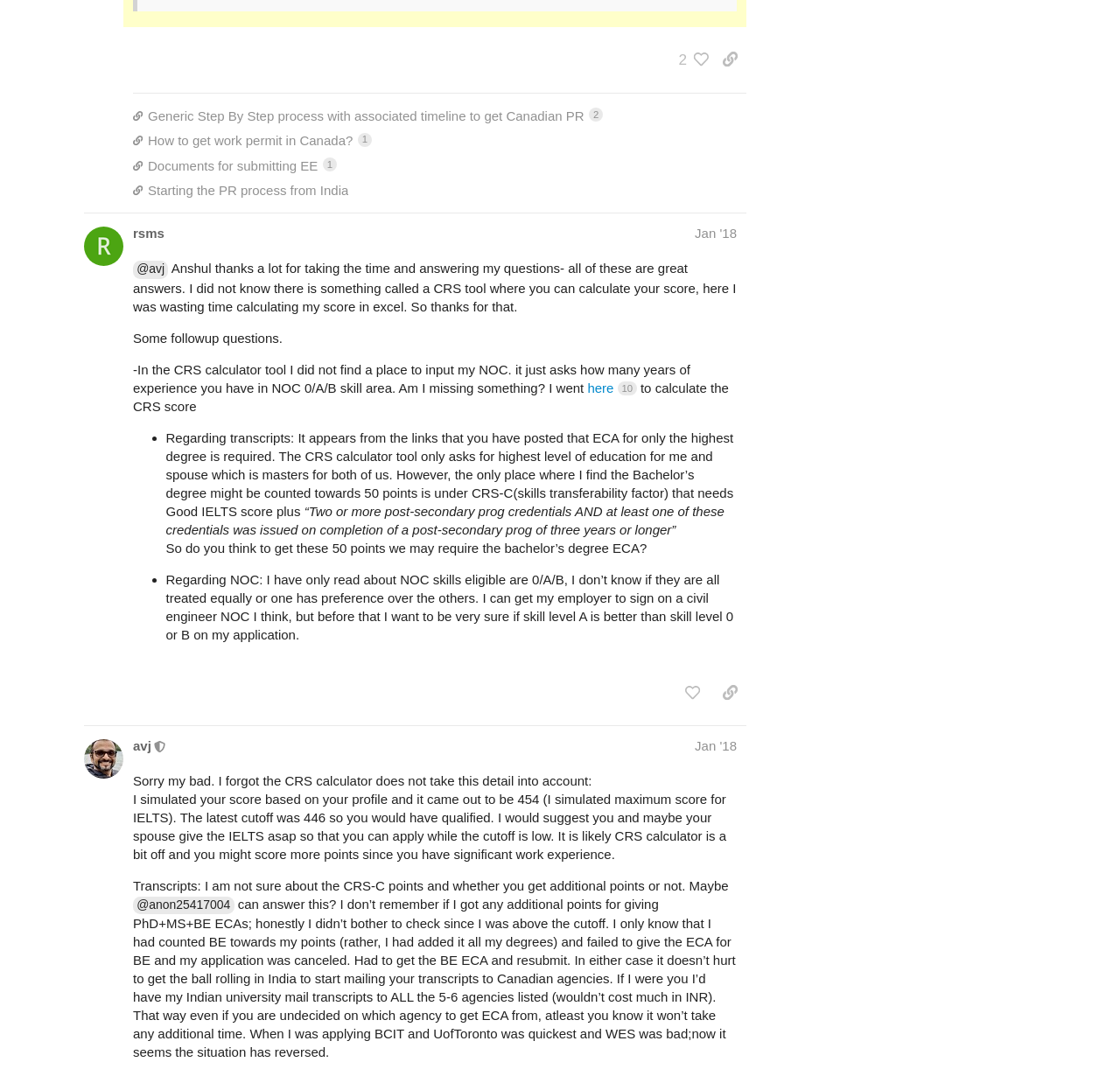Look at the image and answer the question in detail:
How long does it take for Pune University to mail the transcript?

According to the text in post #6, Pune University took 2-3 months to mail the transcript with no updates whatsoever.